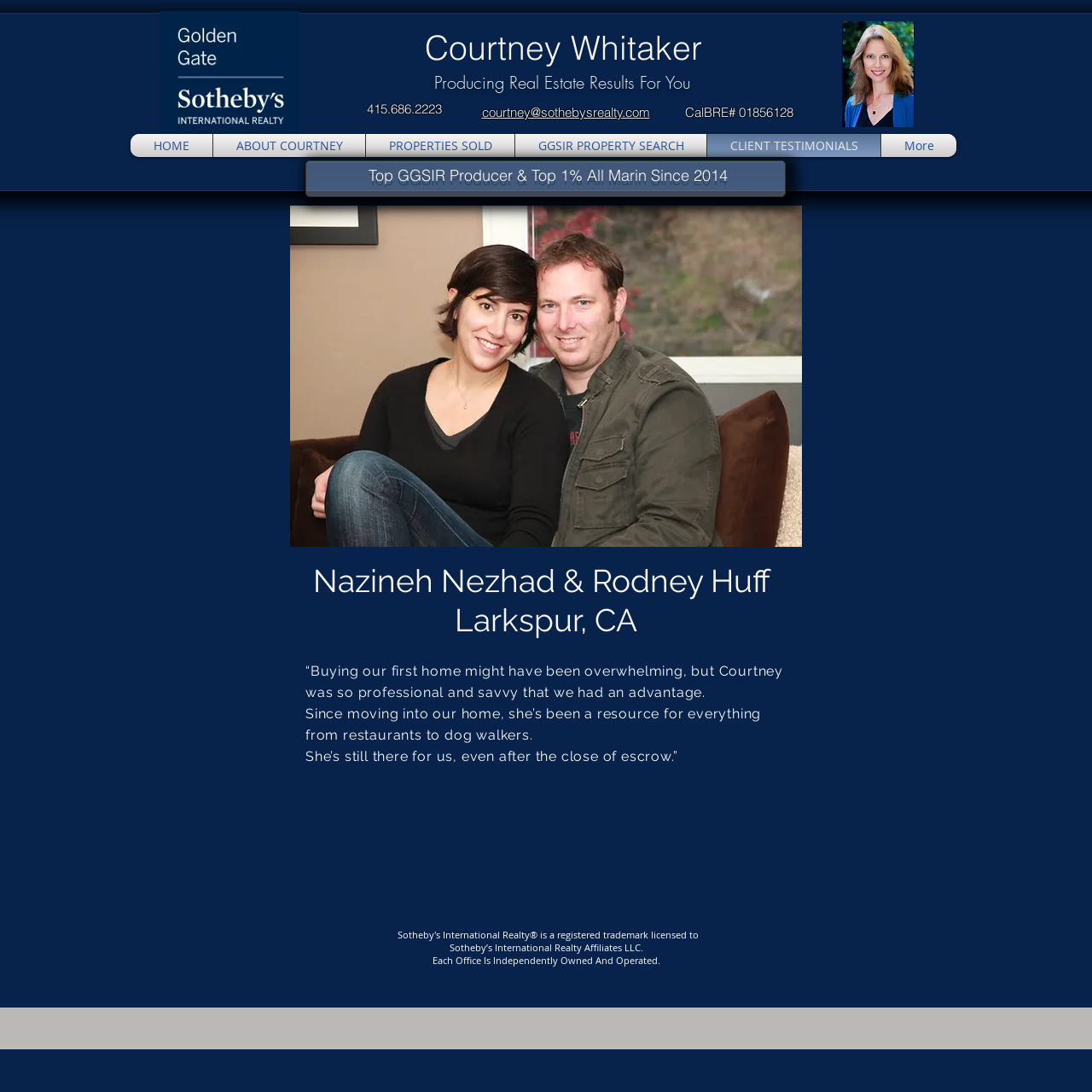Determine the bounding box for the UI element that matches this description: "ABOUT COURTNEY".

[0.199, 0.123, 0.33, 0.144]